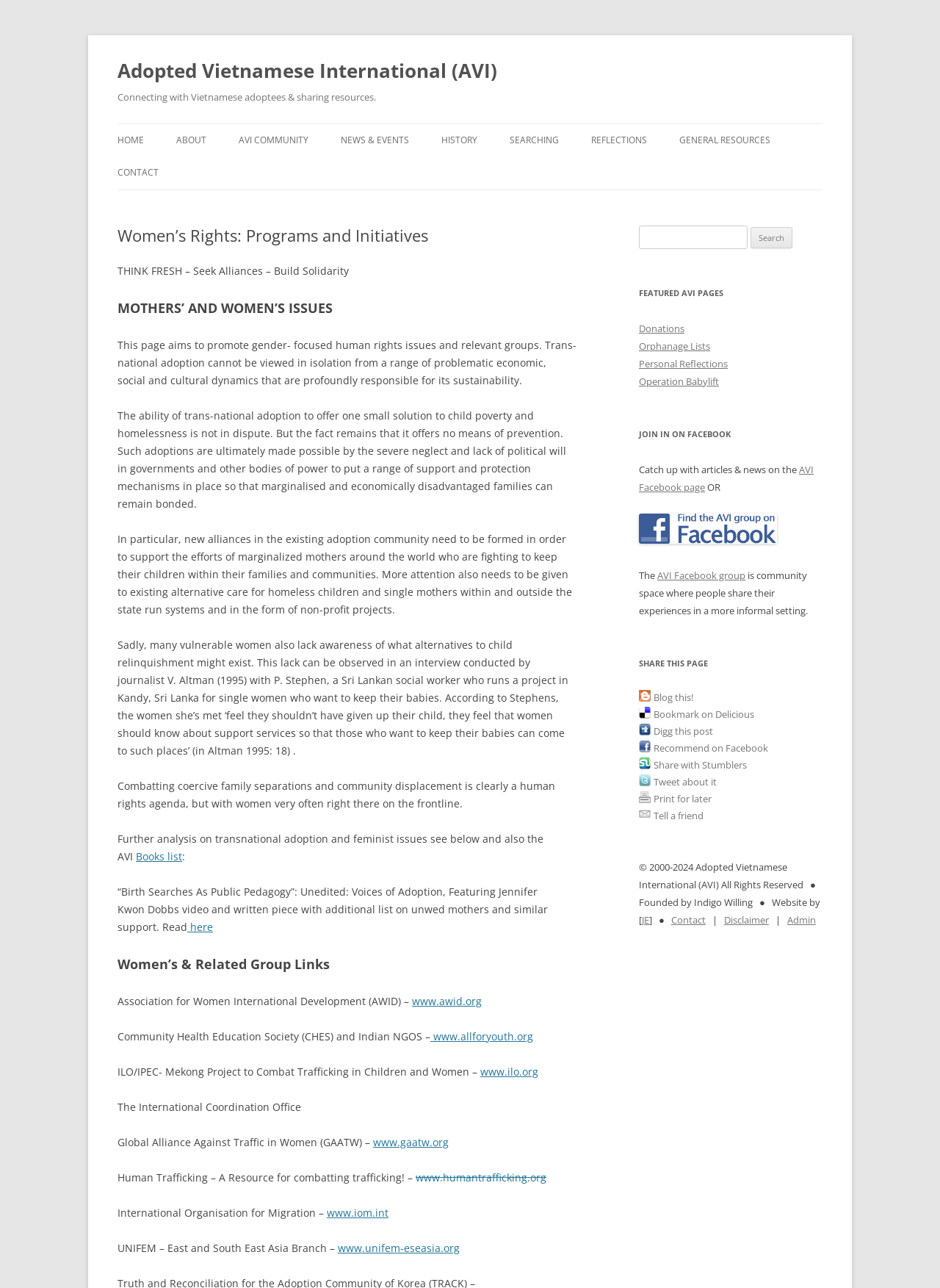Point out the bounding box coordinates of the section to click in order to follow this instruction: "Read about Women’s Rights".

[0.125, 0.175, 0.613, 0.19]